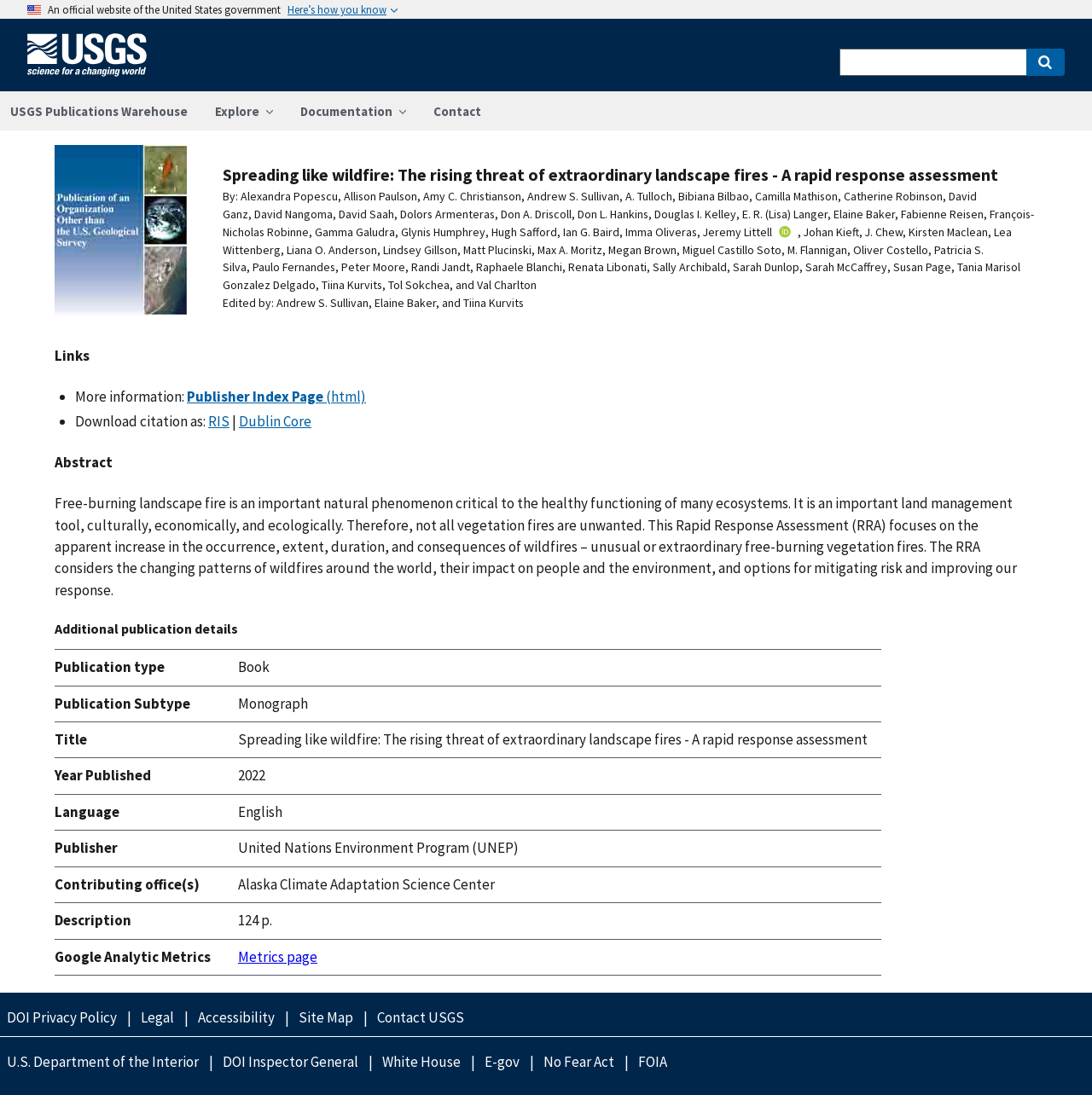Use a single word or phrase to respond to the question:
What is the purpose of the 'Here’s how you know' button?

To provide information about the website